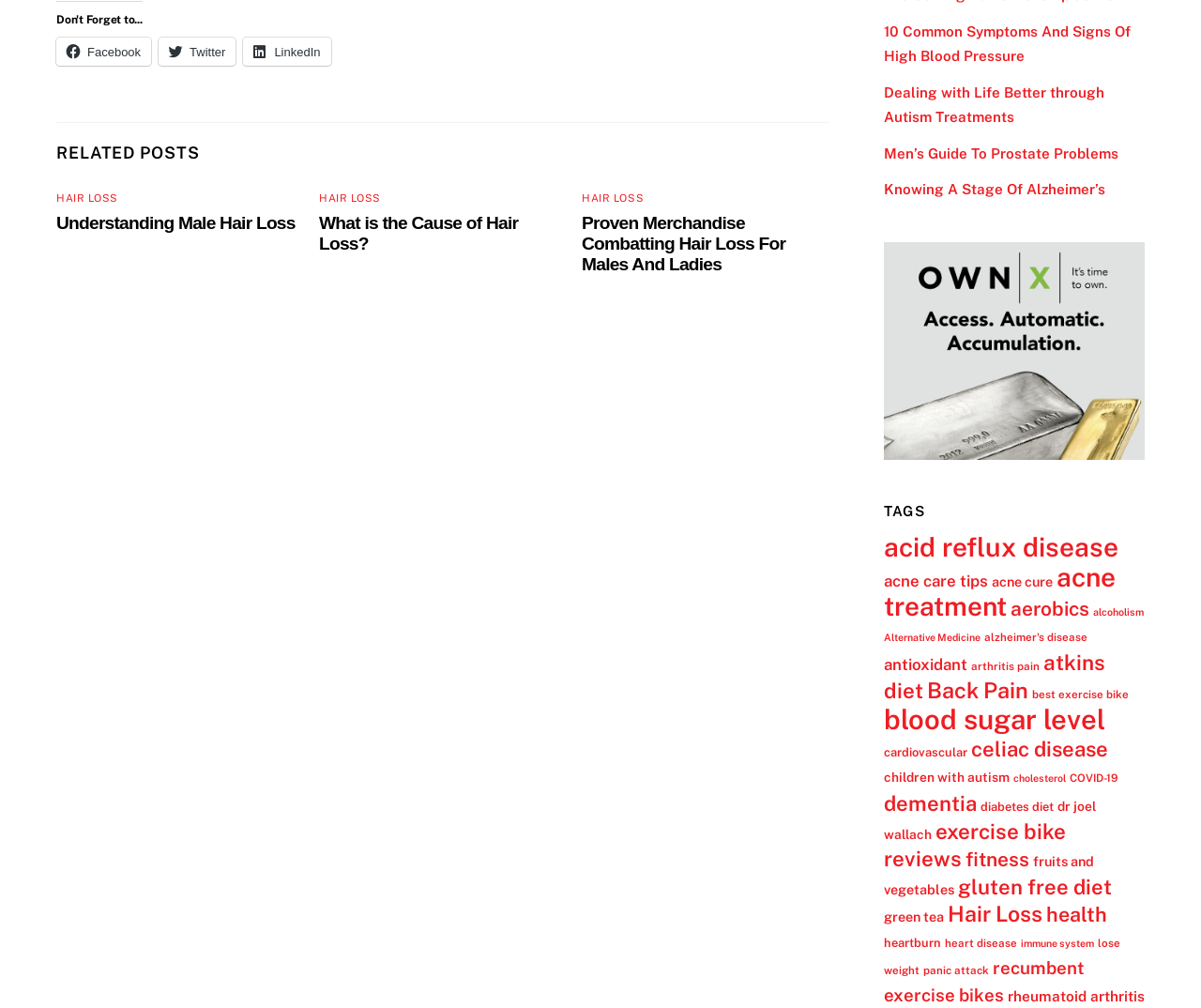What is the purpose of the 'RELATED POSTS' section?
Answer the question with a thorough and detailed explanation.

The 'RELATED POSTS' section contains multiple article links with headings and descriptions. This section is likely intended to show users related articles or posts that they may be interested in, based on the topic of the webpage.